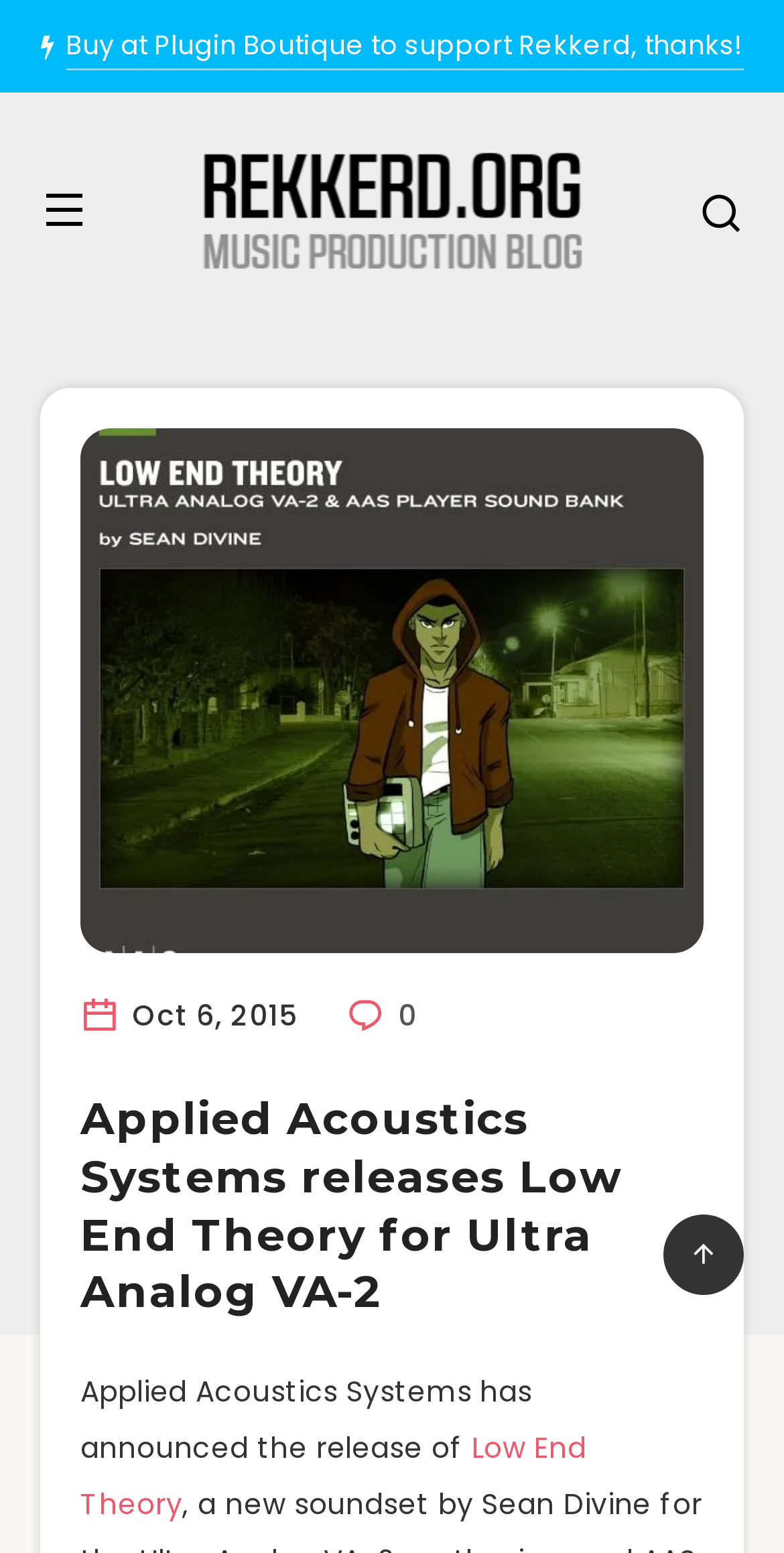What is the release date of Low End Theory?
Answer the question with a single word or phrase, referring to the image.

Oct 6, 2015